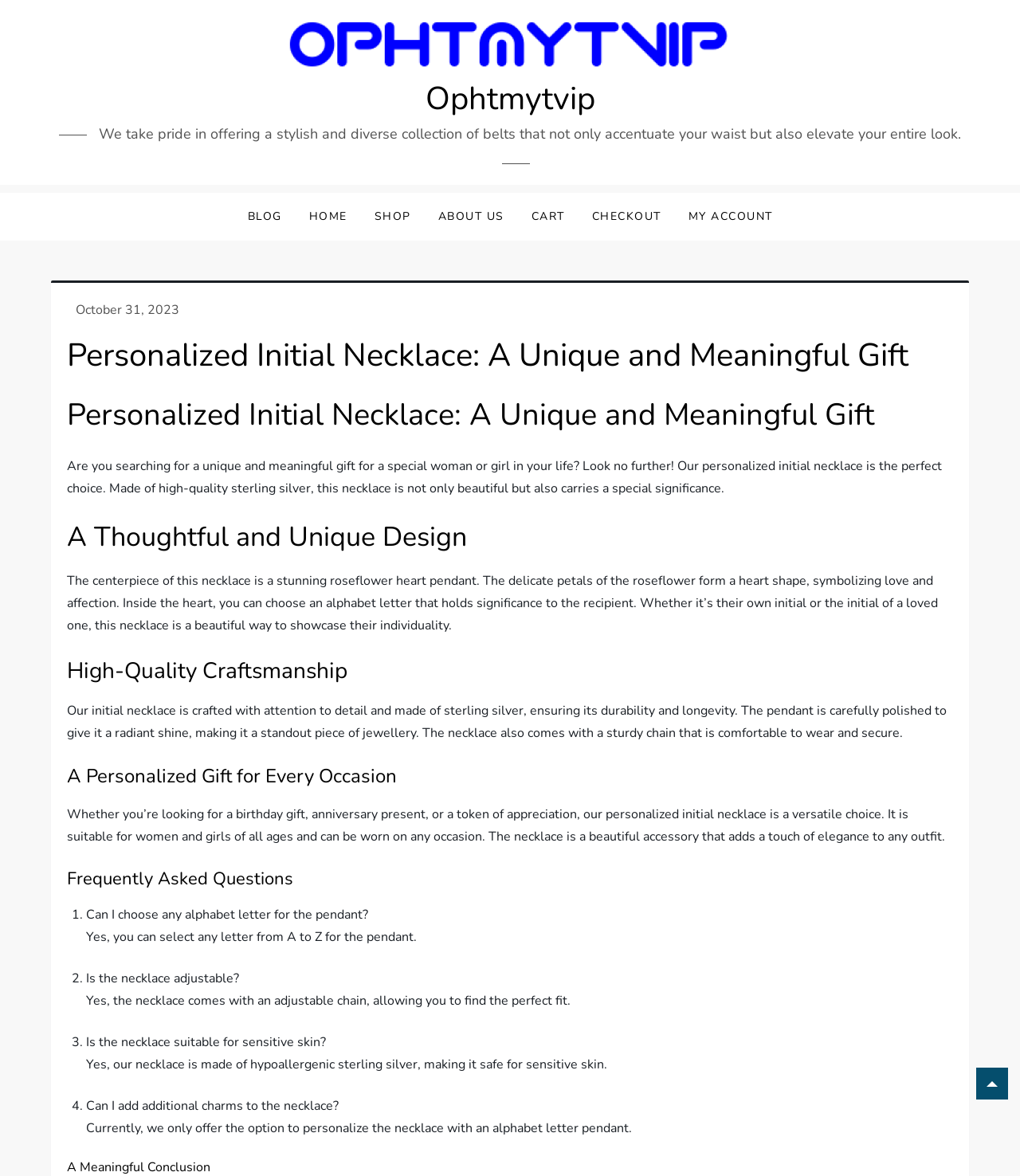Locate the bounding box coordinates of the UI element described by: "Facebook". Provide the coordinates as four float numbers between 0 and 1, formatted as [left, top, right, bottom].

None